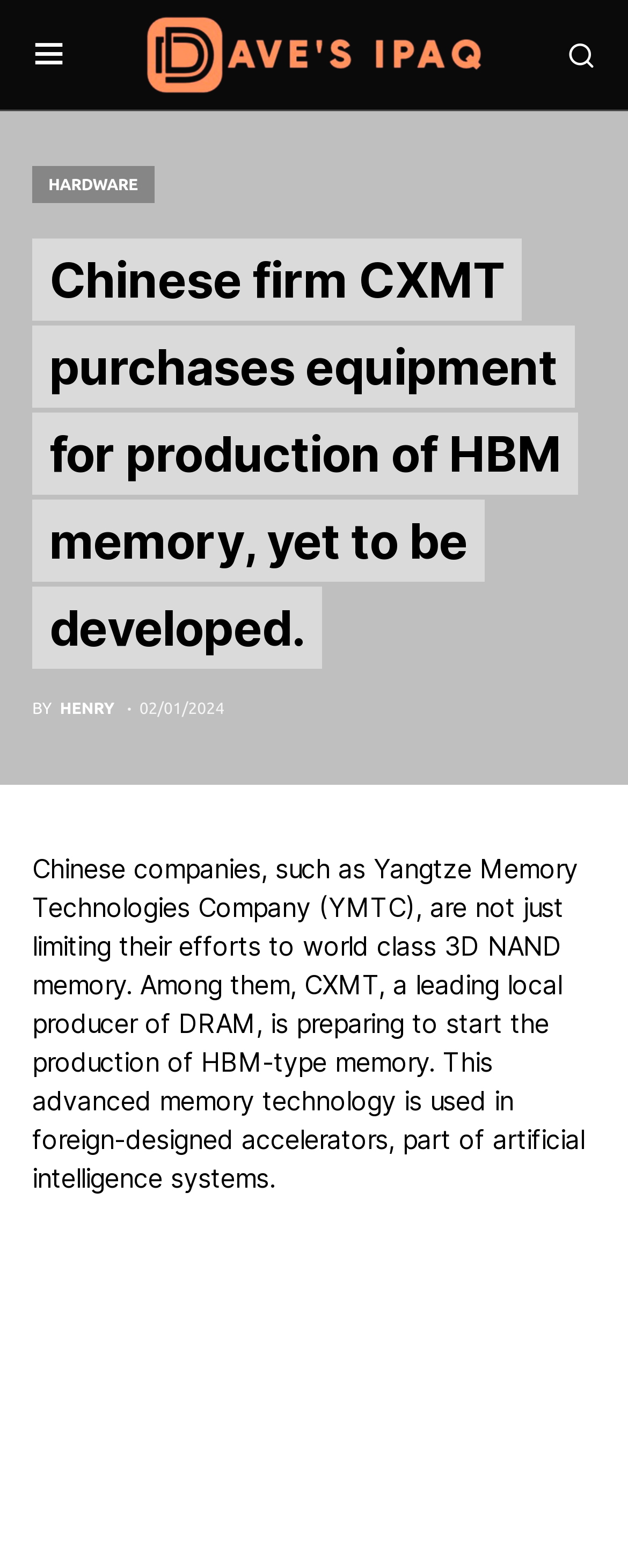Using the information from the screenshot, answer the following question thoroughly:
When was the article published?

The publication date of the article is mentioned as '02/01/2024' in the webpage, which indicates when the article was published.